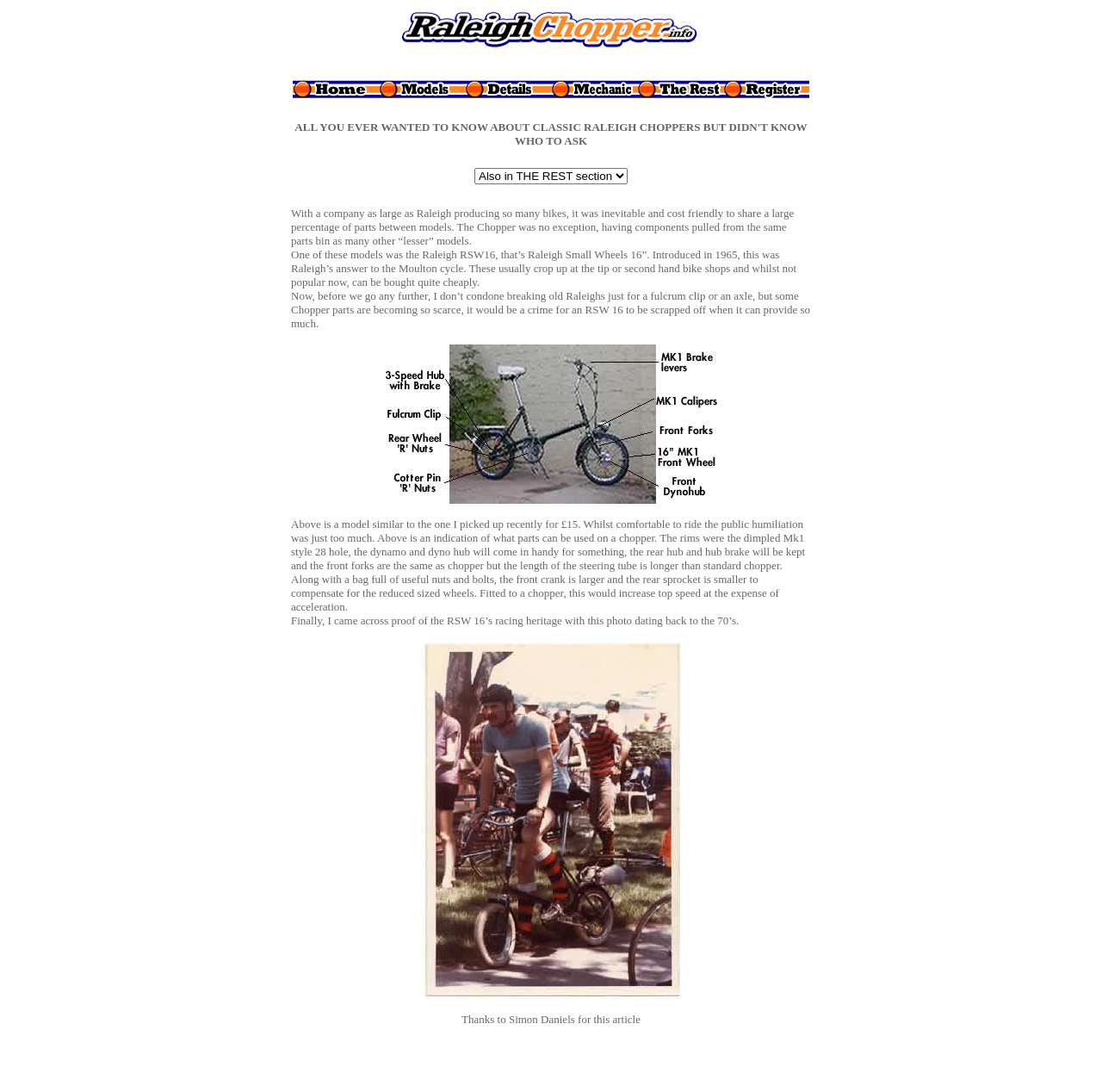Determine the bounding box coordinates for the UI element with the following description: "alt="Raleigh Chopper"". The coordinates should be four float numbers between 0 and 1, represented as [left, top, right, bottom].

[0.355, 0.04, 0.645, 0.054]